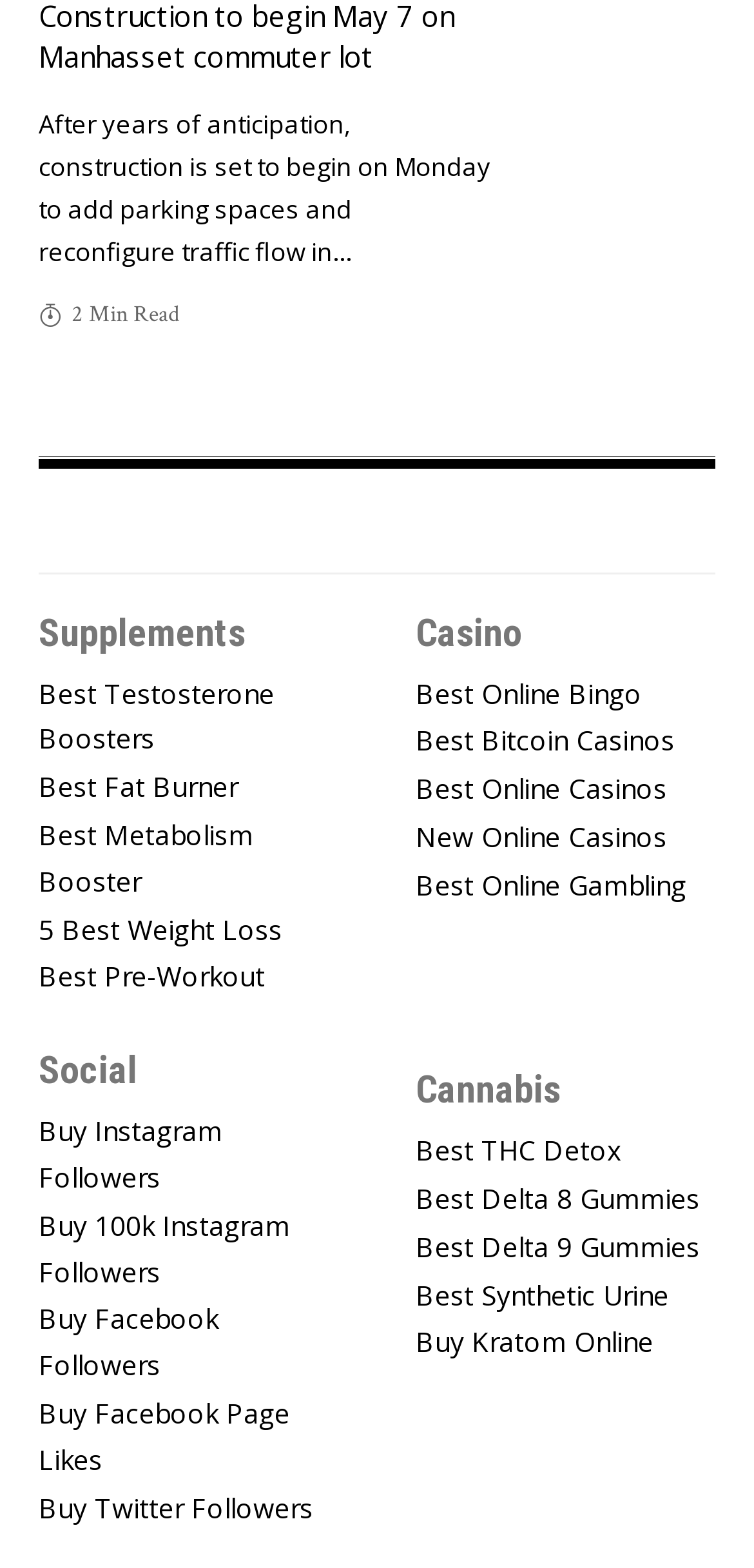Can you find the bounding box coordinates of the area I should click to execute the following instruction: "Learn about the best testosterone boosters"?

[0.051, 0.428, 0.449, 0.492]